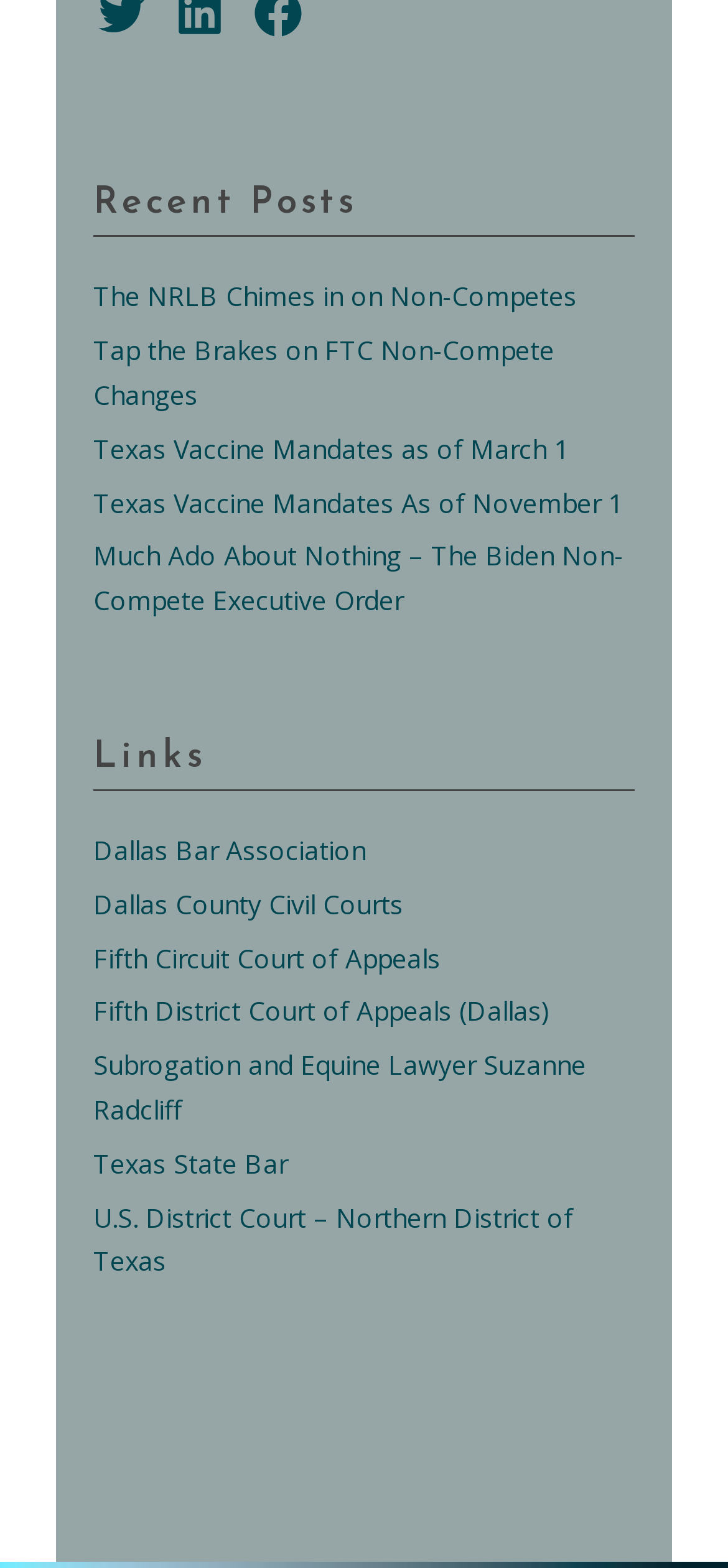Answer the question using only a single word or phrase: 
How many posts are listed under 'Recent Posts'?

5